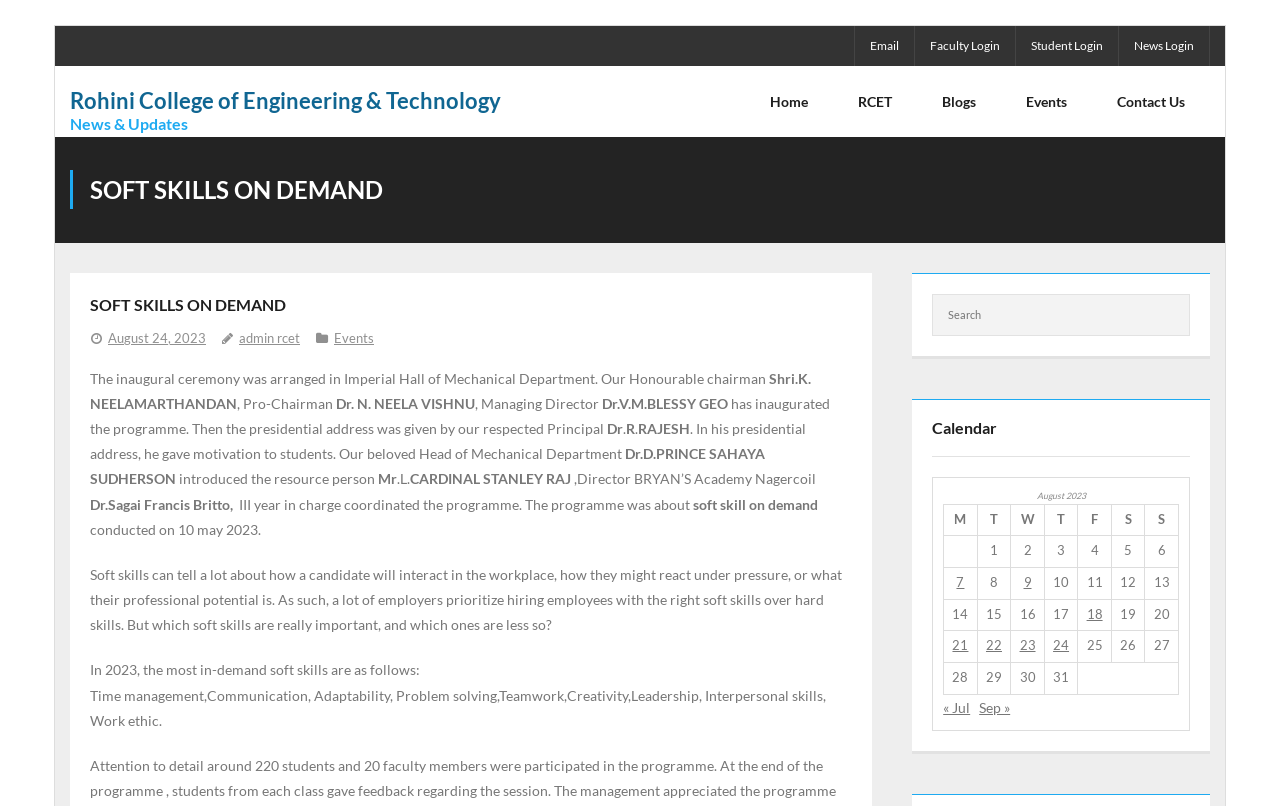Based on the element description: "Events", identify the bounding box coordinates for this UI element. The coordinates must be four float numbers between 0 and 1, listed as [left, top, right, bottom].

[0.261, 0.41, 0.292, 0.43]